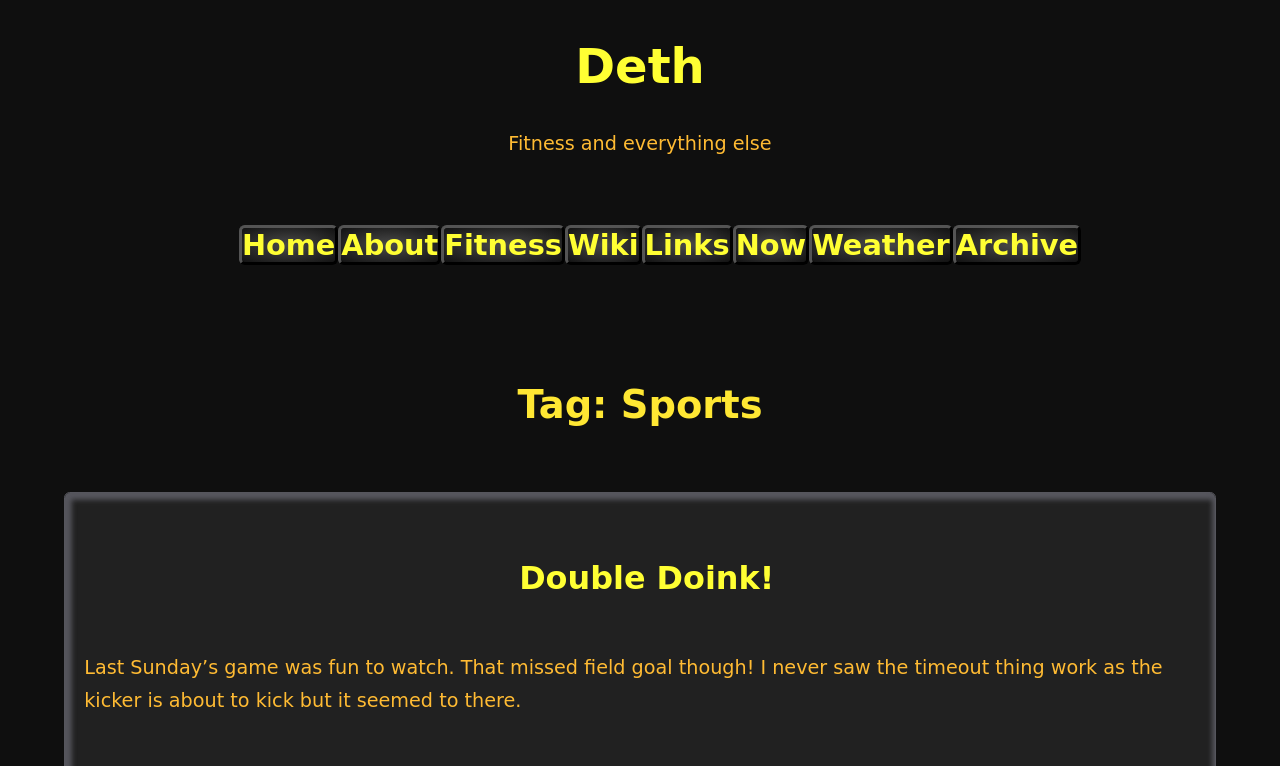Please specify the bounding box coordinates in the format (top-left x, top-left y, bottom-right x, bottom-right y), with all values as floating point numbers between 0 and 1. Identify the bounding box of the UI element described by: Double Doink!

[0.406, 0.73, 0.605, 0.779]